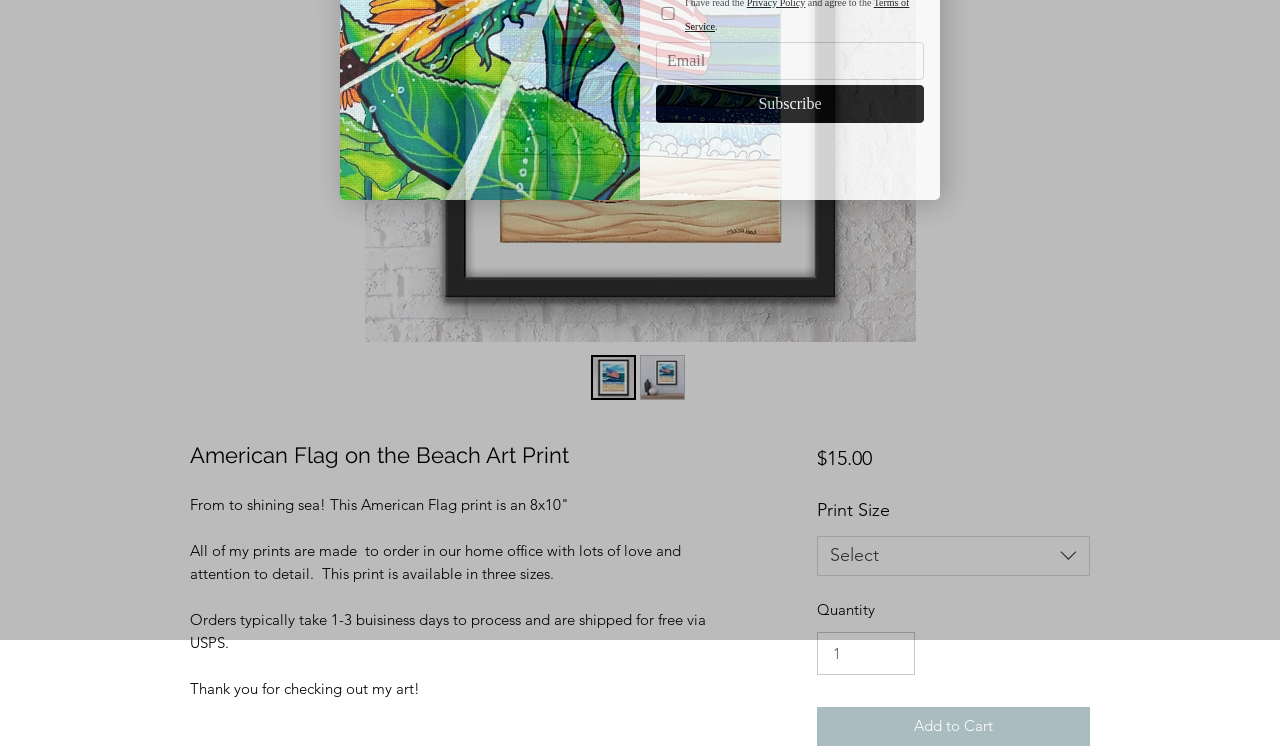Find the bounding box coordinates for the element described here: "Add to Cart".

[0.638, 0.935, 0.852, 0.986]